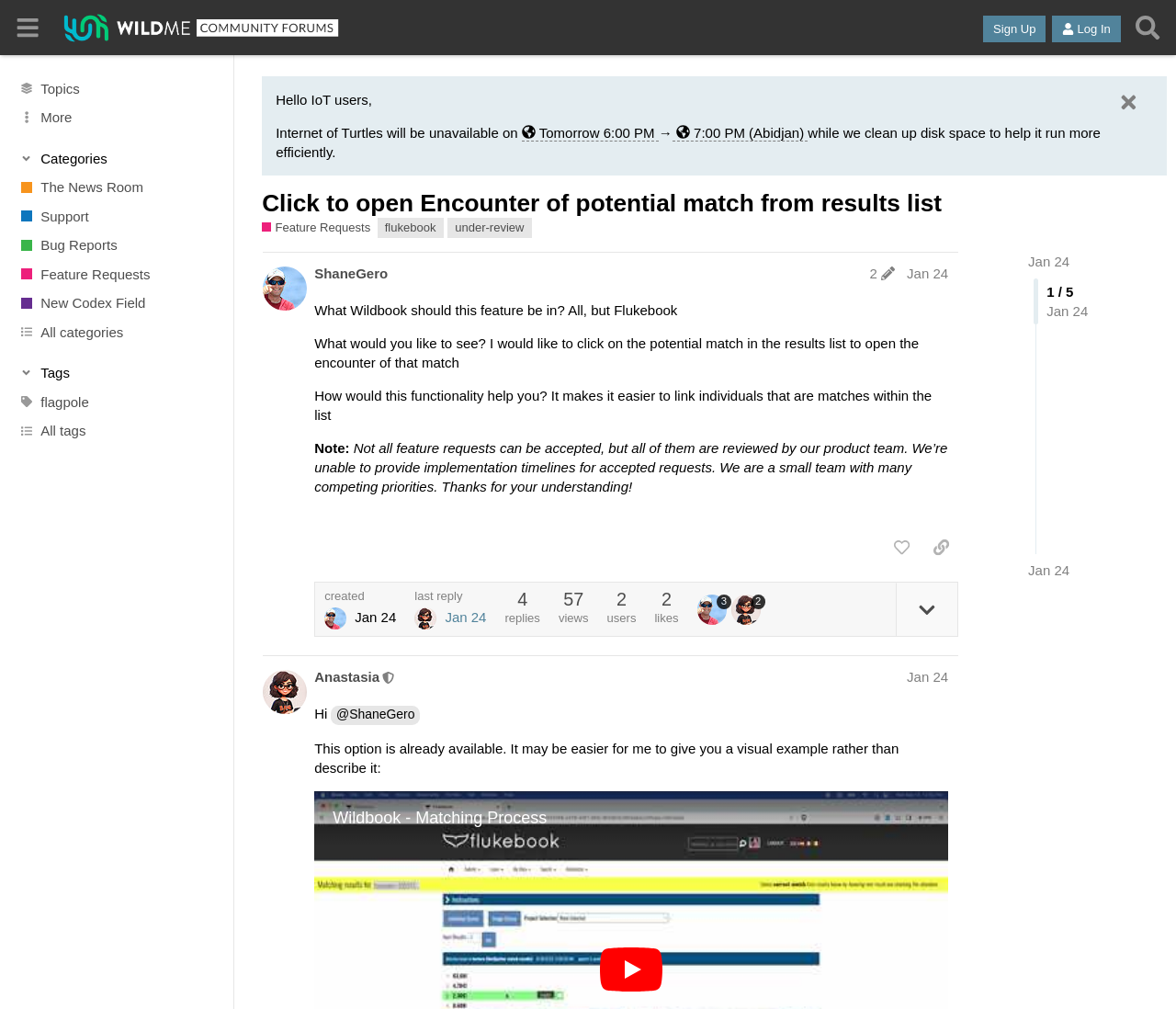What is the feature request about?
Carefully examine the image and provide a detailed answer to the question.

I found the answer by looking at the static text element with the text 'What Wildbook should this feature be in? All, but Flukebook What would you like to see? I would like to click on the potential match in the results list to open the encounter of that match' which indicates that the feature request is about clicking on potential match in results list.